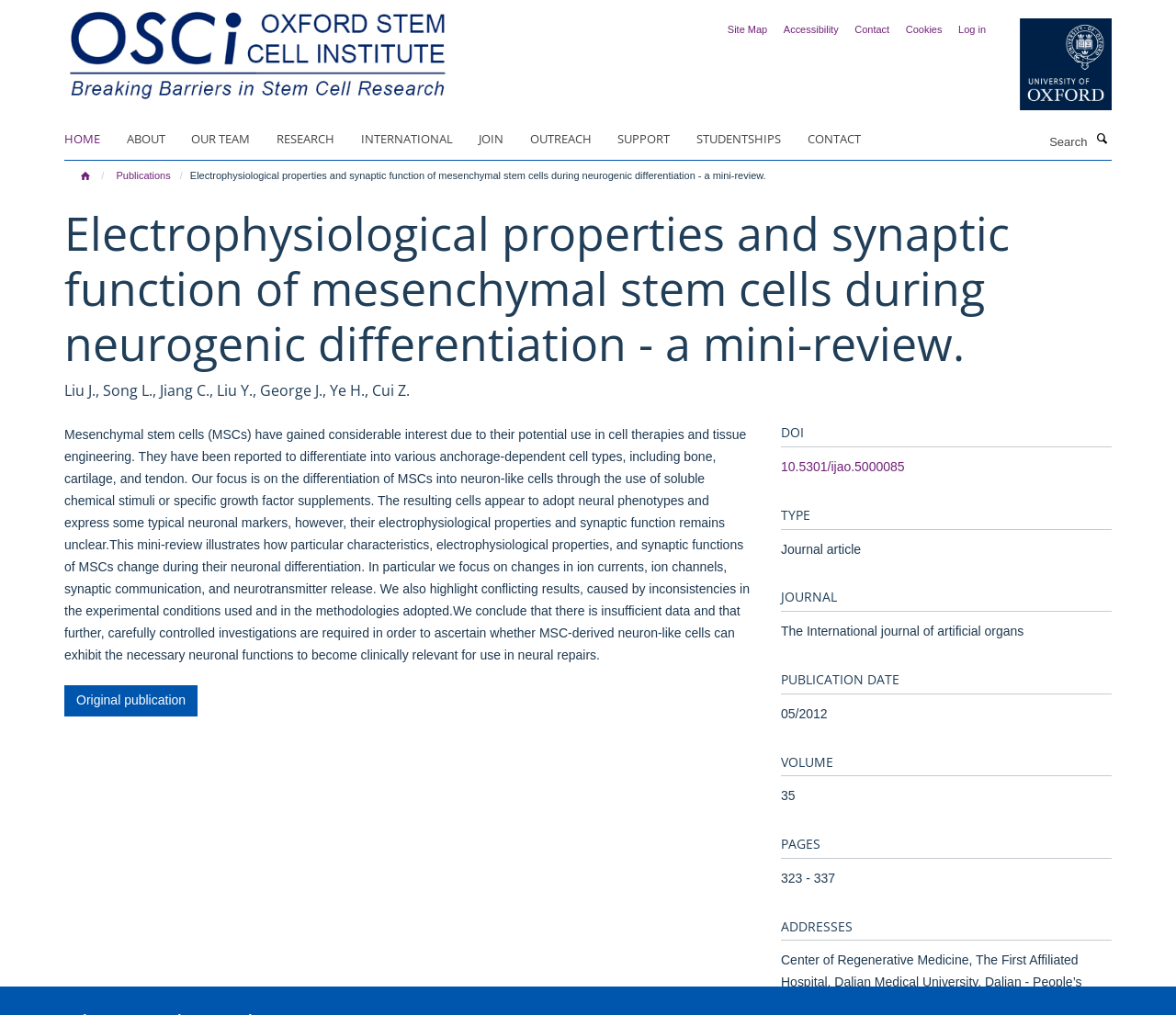What is the topic of the mini-review?
Provide a concise answer using a single word or phrase based on the image.

Mesenchymal stem cells